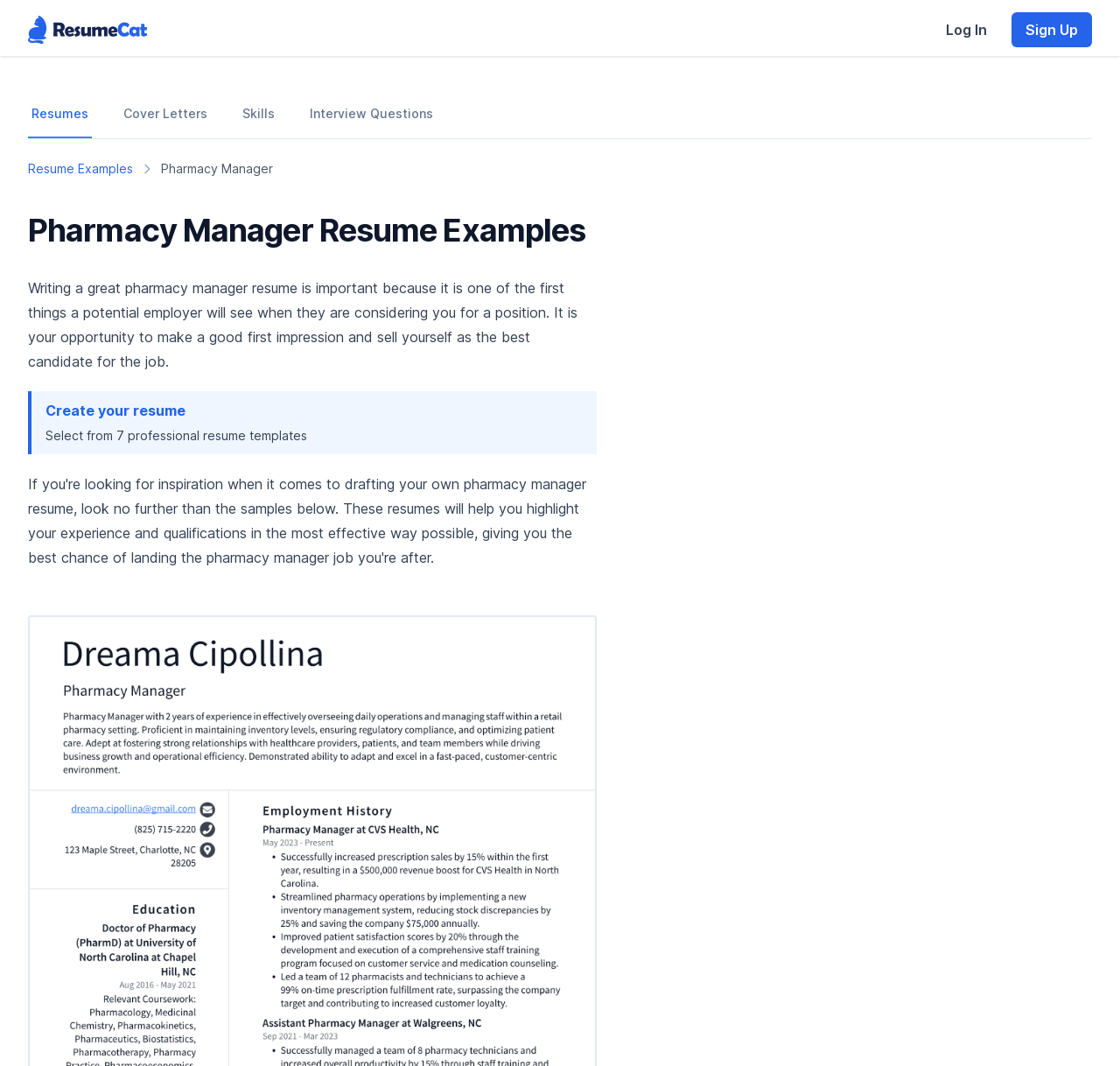Respond to the question with just a single word or phrase: 
What is the logo of the website?

ResumeCat logo